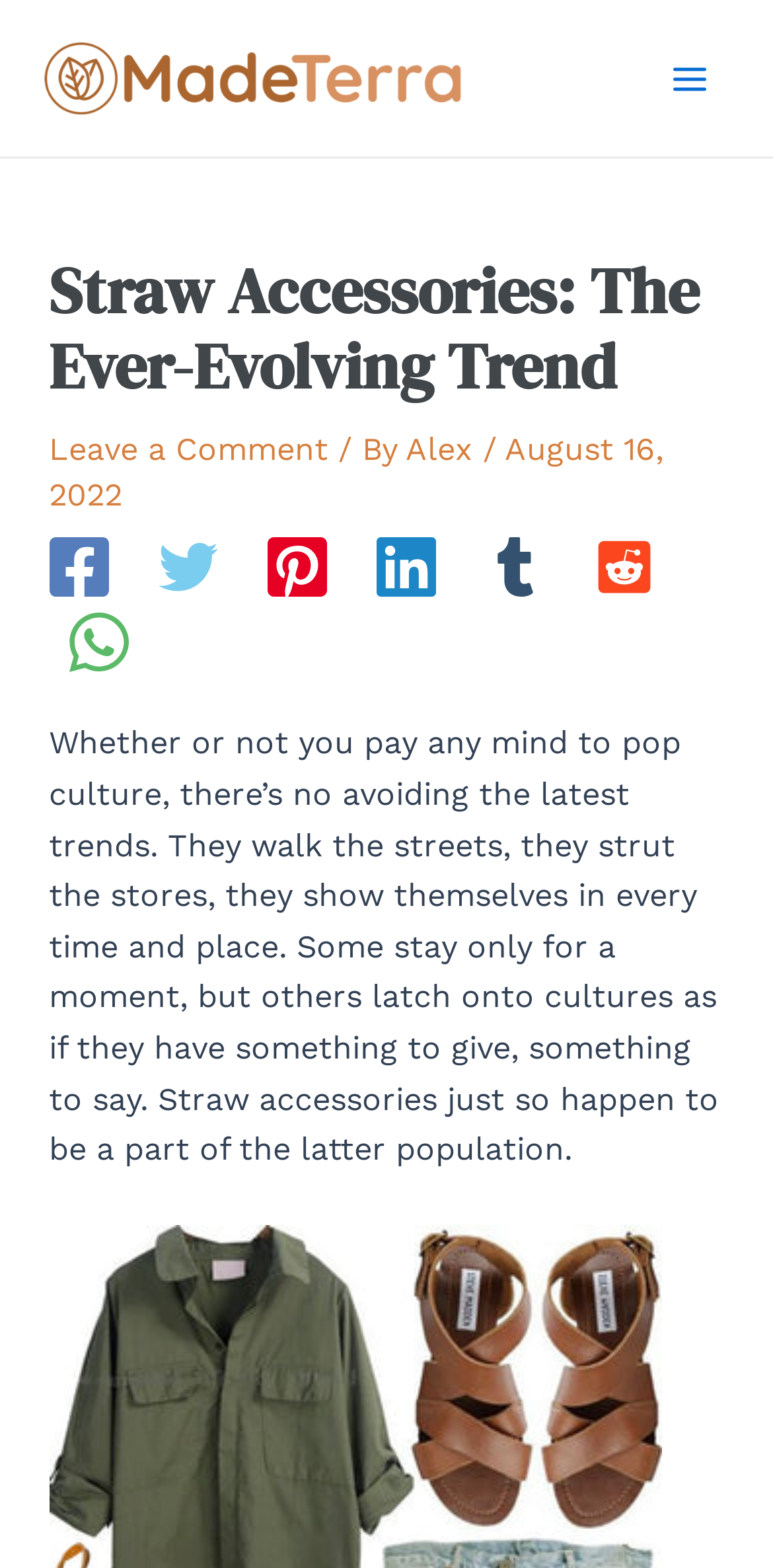What is the date of the article?
Give a one-word or short phrase answer based on the image.

August 16, 2022